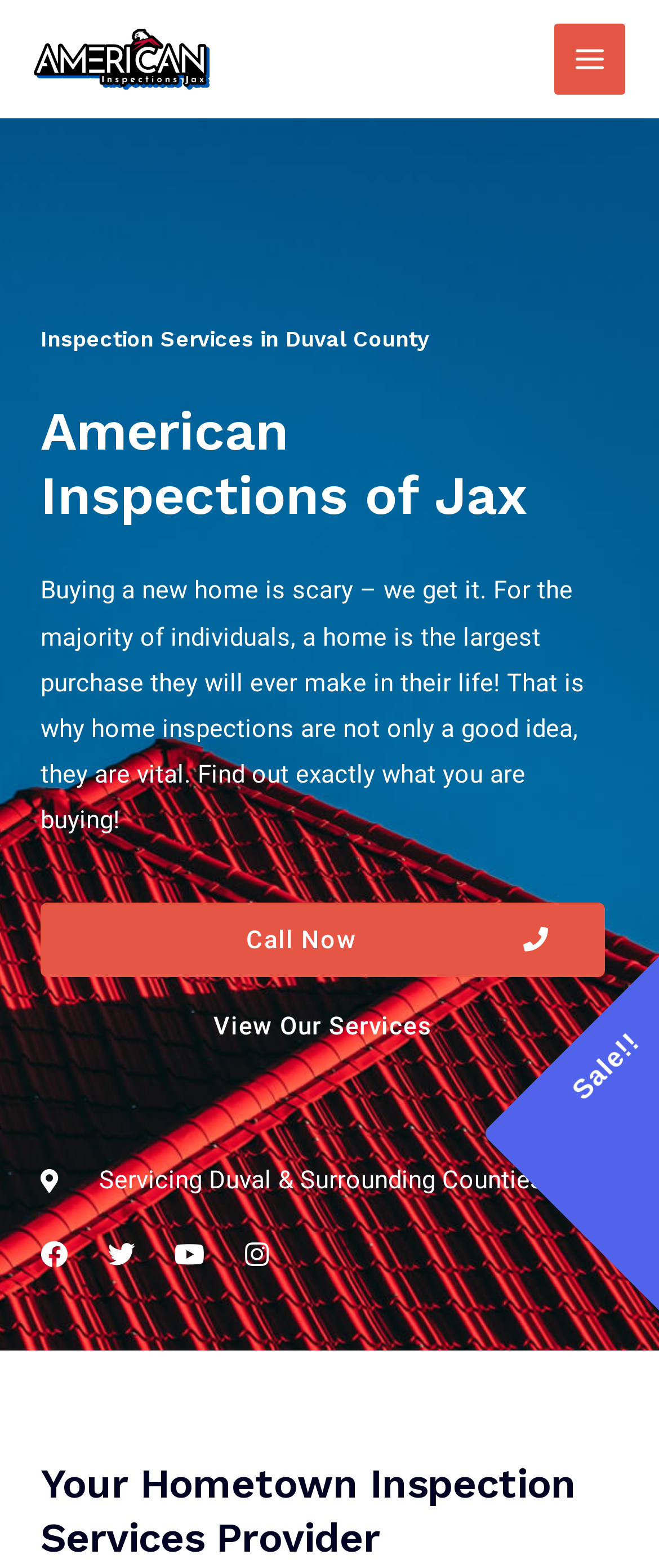Bounding box coordinates must be specified in the format (top-left x, top-left y, bottom-right x, bottom-right y). All values should be floating point numbers between 0 and 1. What are the bounding box coordinates of the UI element described as: alt="American Inspections Of Jacksonville"

[0.051, 0.027, 0.318, 0.046]